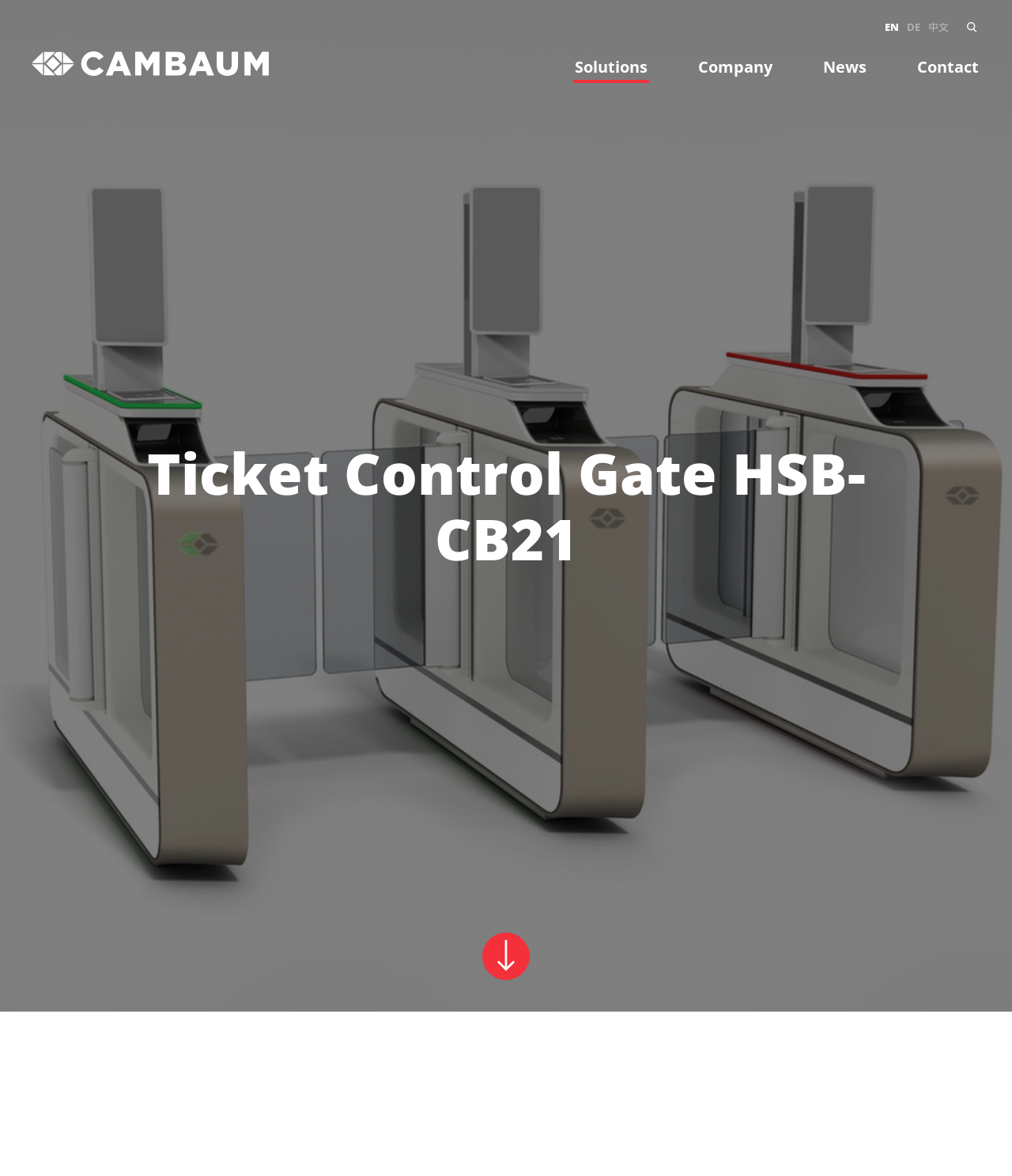How many language options are available?
Look at the image and answer with only one word or phrase.

3